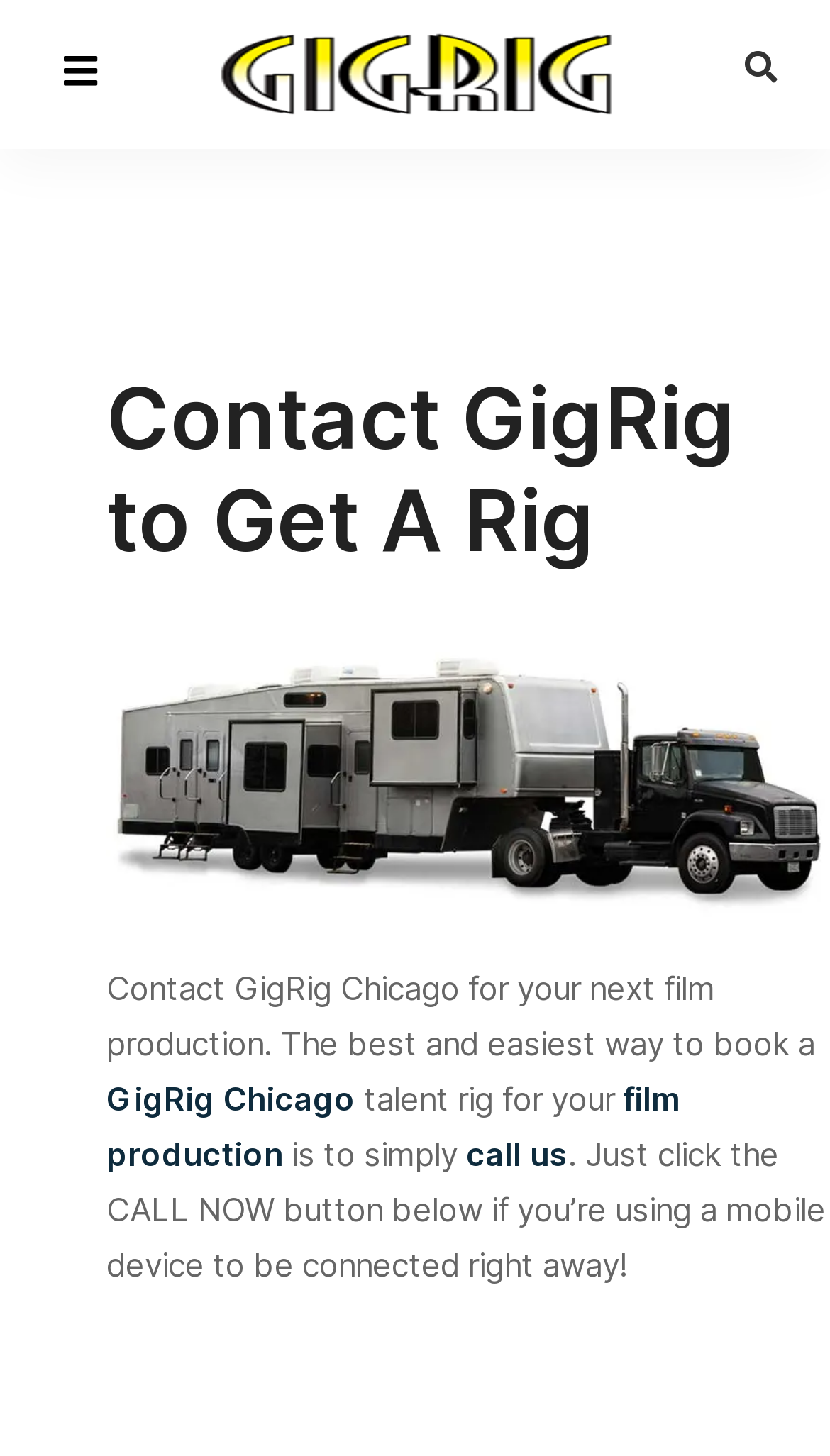Answer the following in one word or a short phrase: 
What is the action to take to get connected right away?

Click CALL NOW button